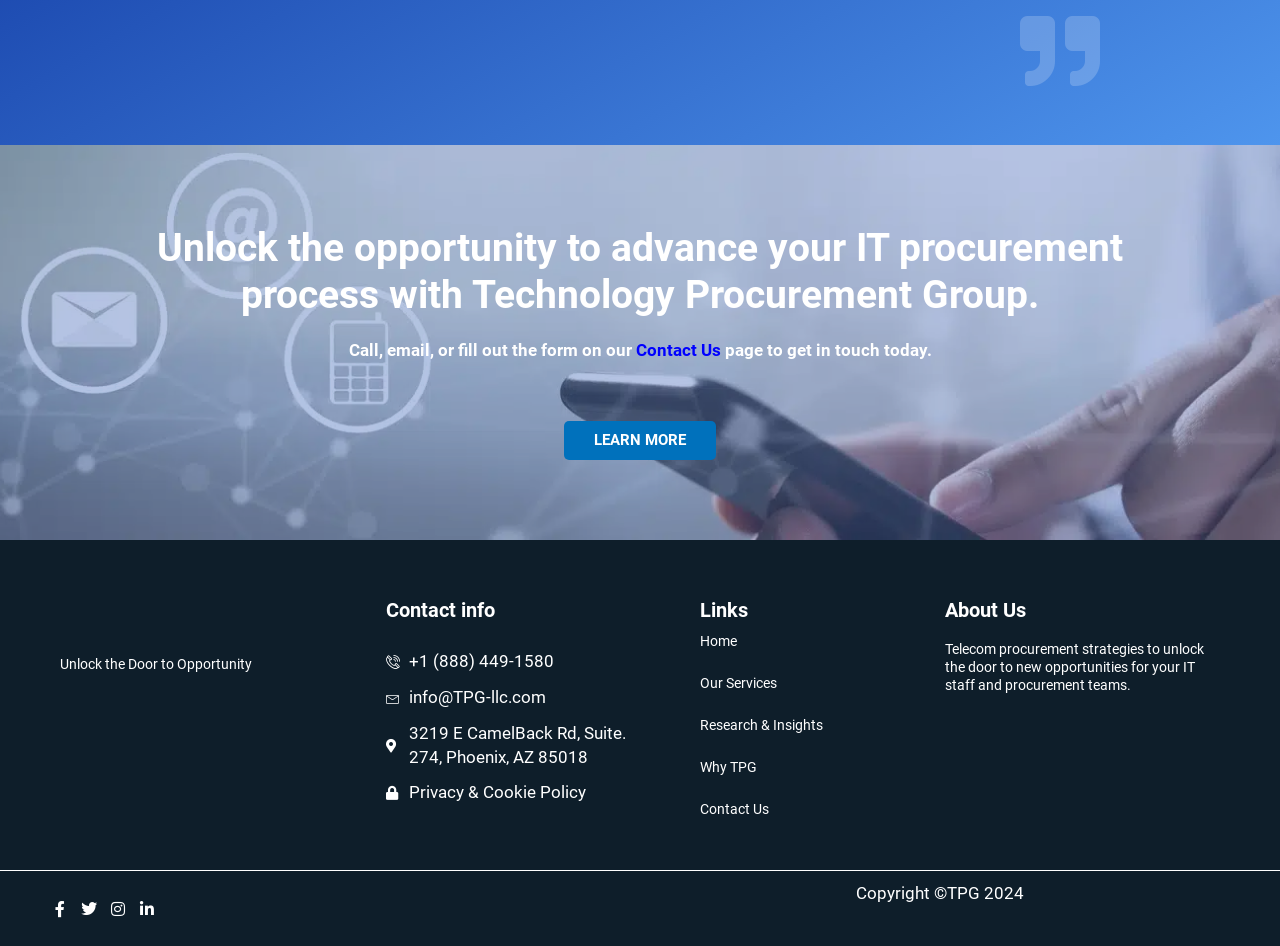Please identify the bounding box coordinates of the element that needs to be clicked to perform the following instruction: "Send an email to info@TPG-llc.com".

[0.302, 0.725, 0.492, 0.75]